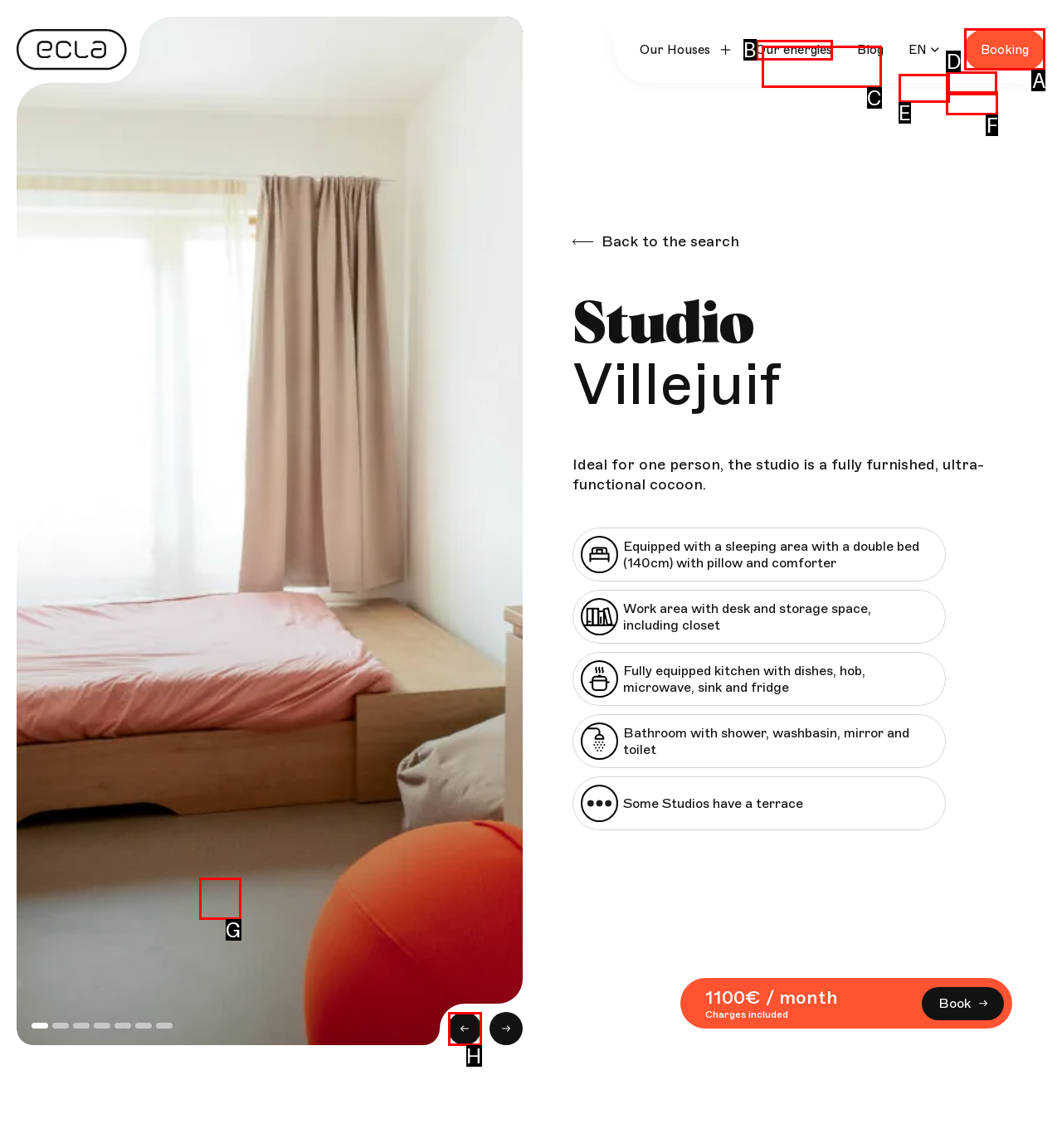Select the appropriate HTML element to click on to finish the task: Go to 'Booking'.
Answer with the letter corresponding to the selected option.

A